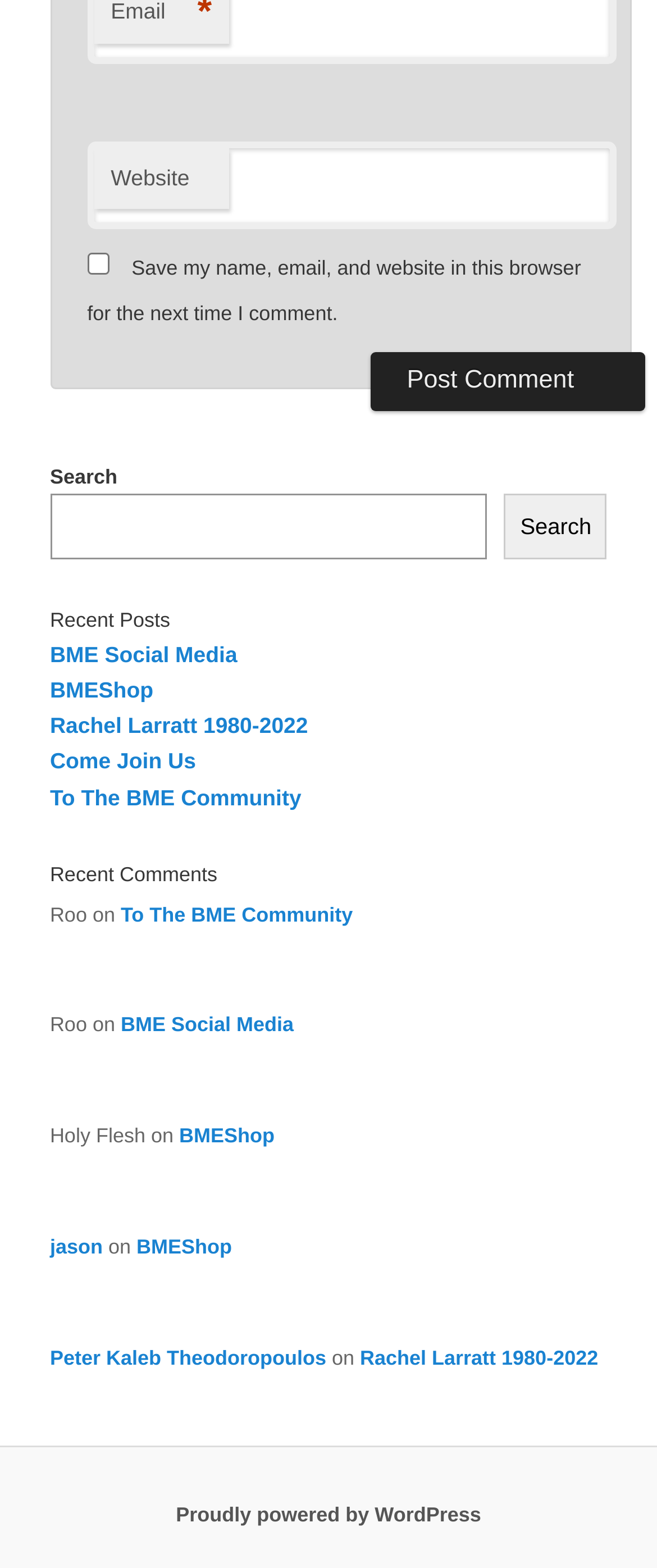Answer this question in one word or a short phrase: What is the category of the links under 'Recent Posts'?

Blog posts